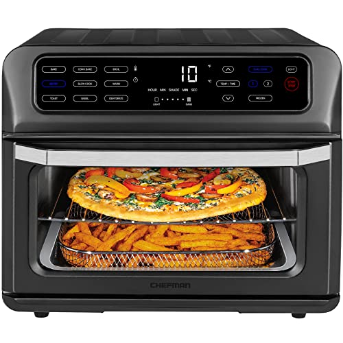Analyze the image and provide a detailed answer to the question: What is the color of the air fryer oven's exterior?

The caption describes the air fryer oven as having a sleek black exterior, which suggests a modern and sleek design that would fit well in any kitchen.